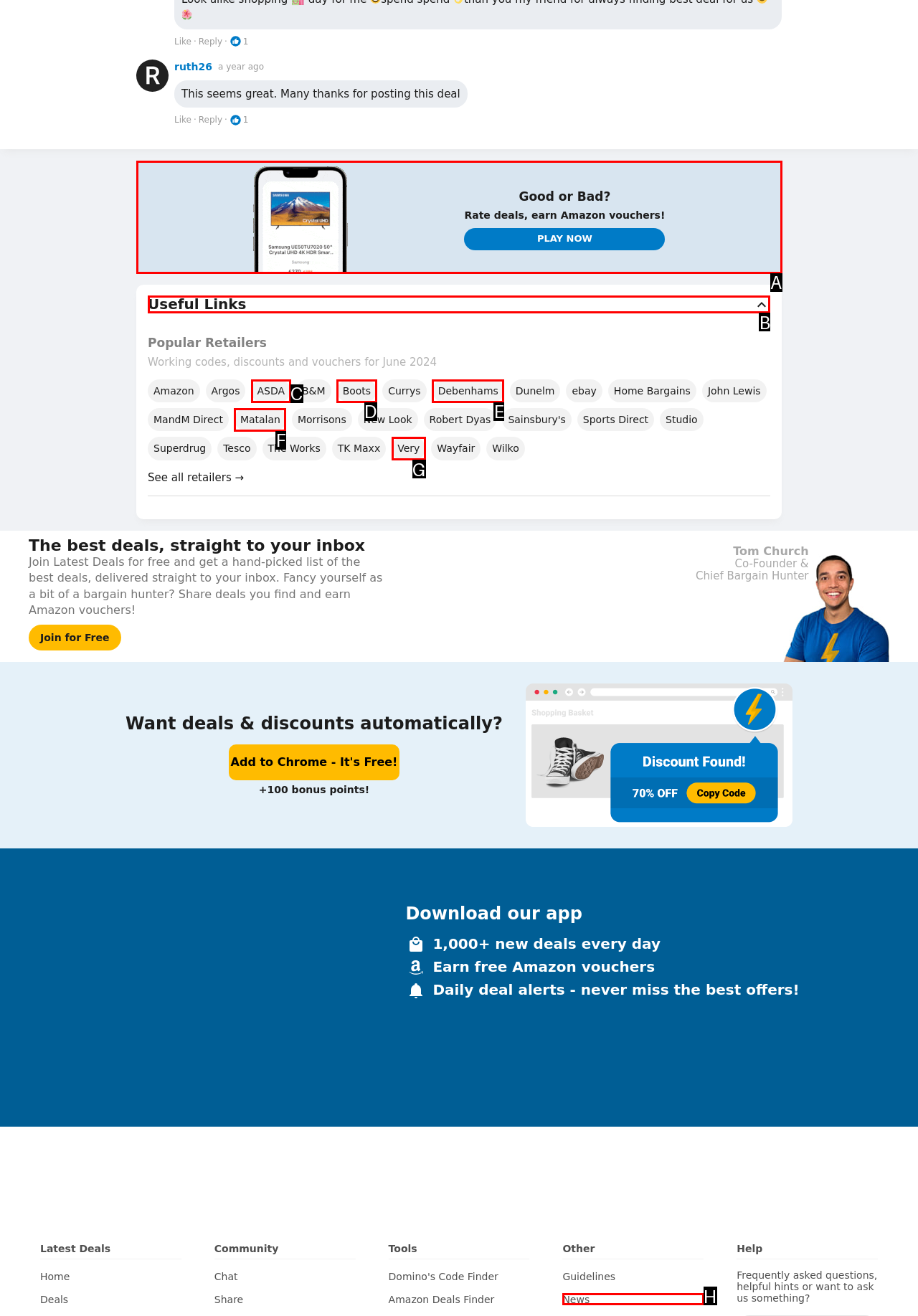Tell me the letter of the UI element to click in order to accomplish the following task: Click on the 'Useful Links' button
Answer with the letter of the chosen option from the given choices directly.

B